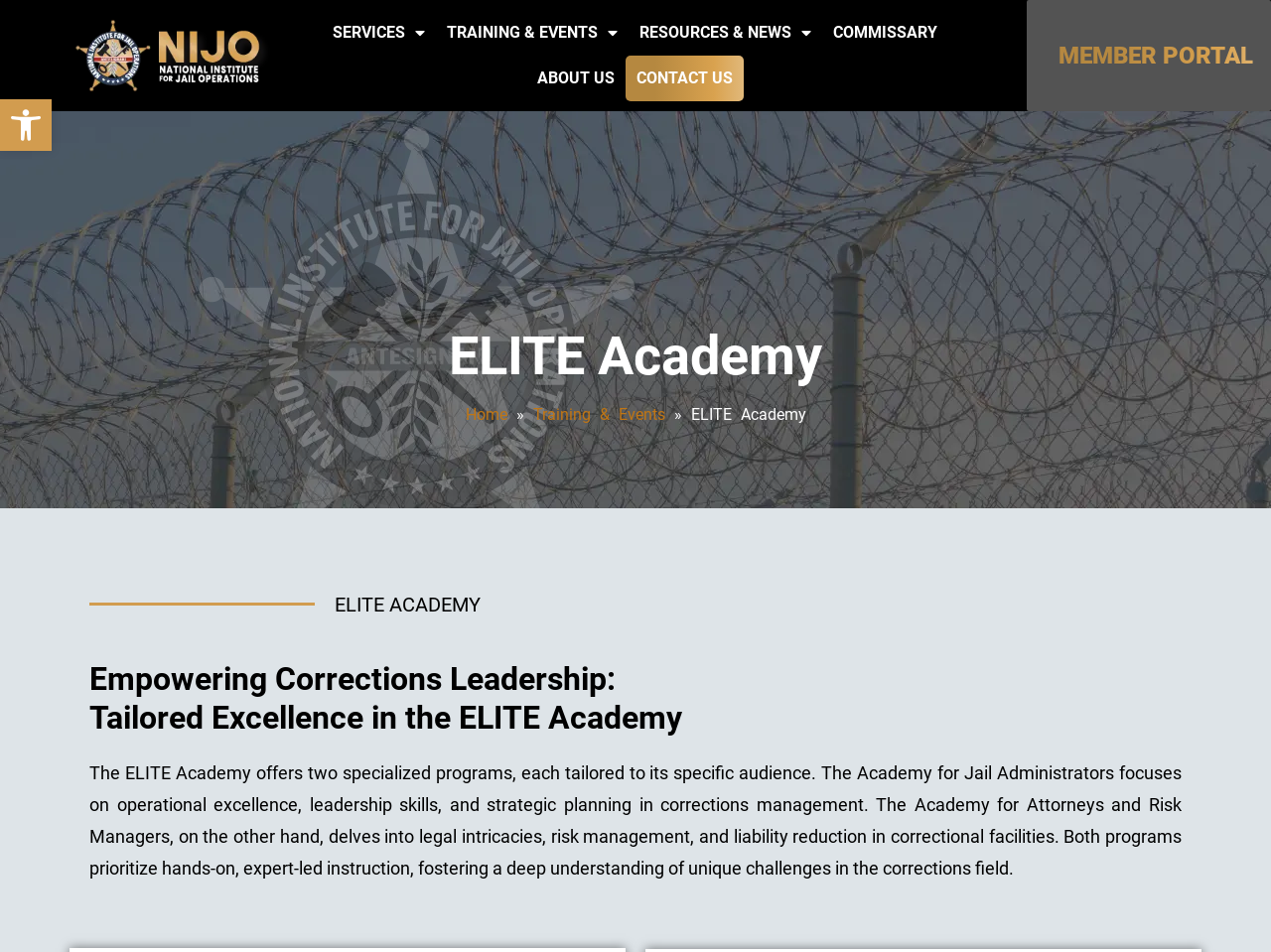Can you pinpoint the bounding box coordinates for the clickable element required for this instruction: "Go to services"? The coordinates should be four float numbers between 0 and 1, i.e., [left, top, right, bottom].

[0.253, 0.01, 0.343, 0.058]